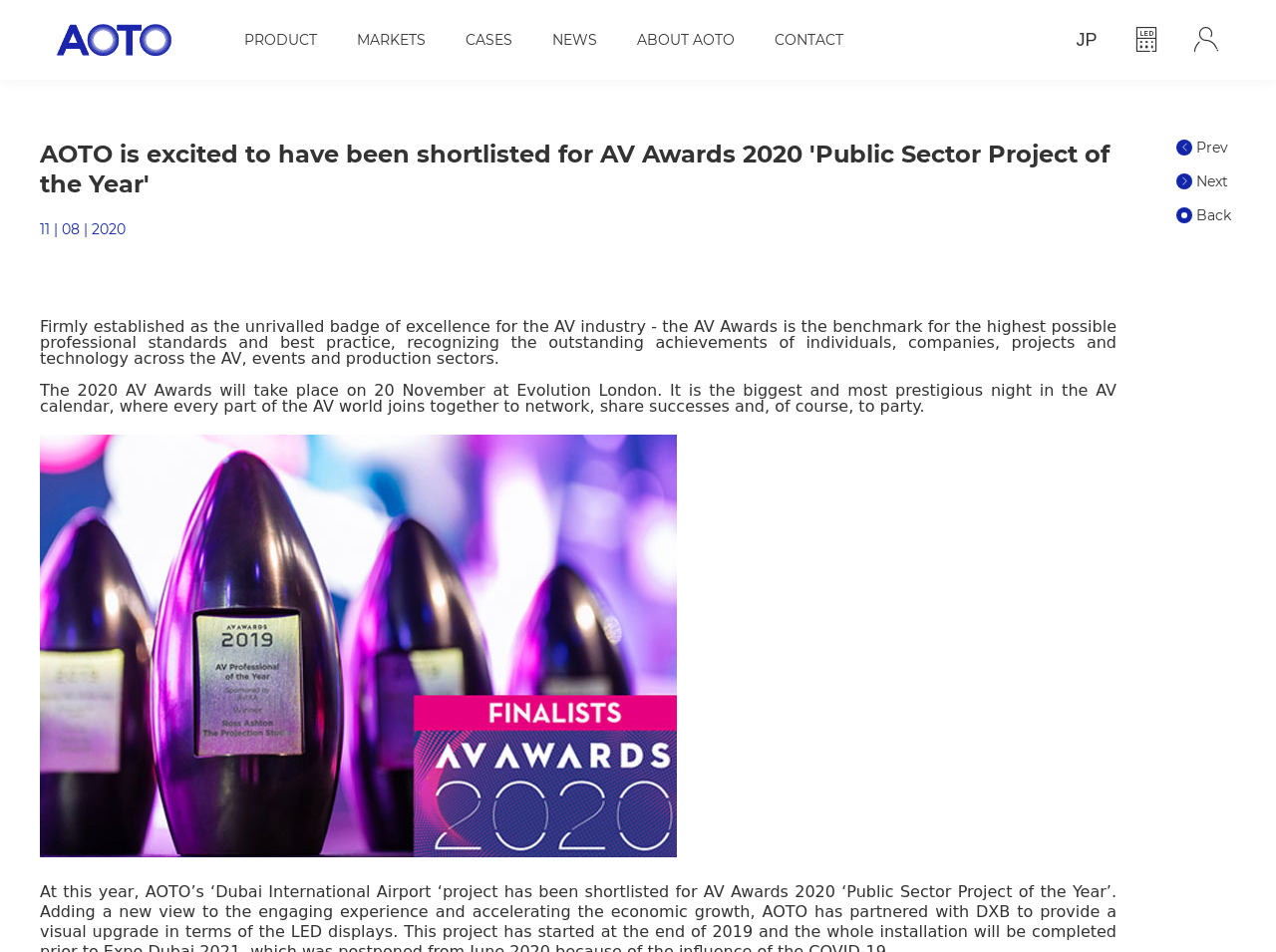What is the date mentioned on the webpage?
Using the image as a reference, give an elaborate response to the question.

I found the date '11 | 08 | 2020' mentioned on the webpage, which is located below the main heading.